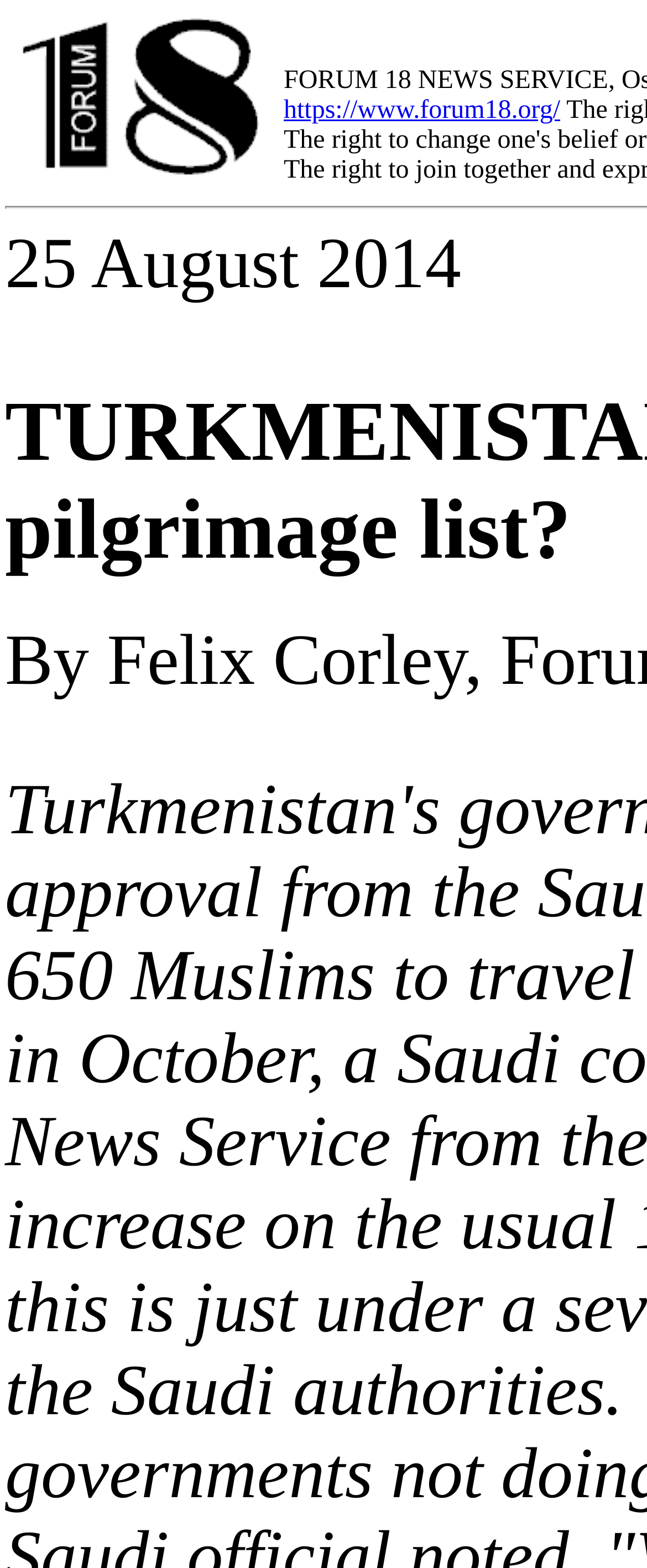Locate the UI element described by alt="Forum 18 Logo" in the provided webpage screenshot. Return the bounding box coordinates in the format (top-left x, top-left y, bottom-right x, bottom-right y), ensuring all values are between 0 and 1.

[0.008, 0.105, 0.423, 0.123]